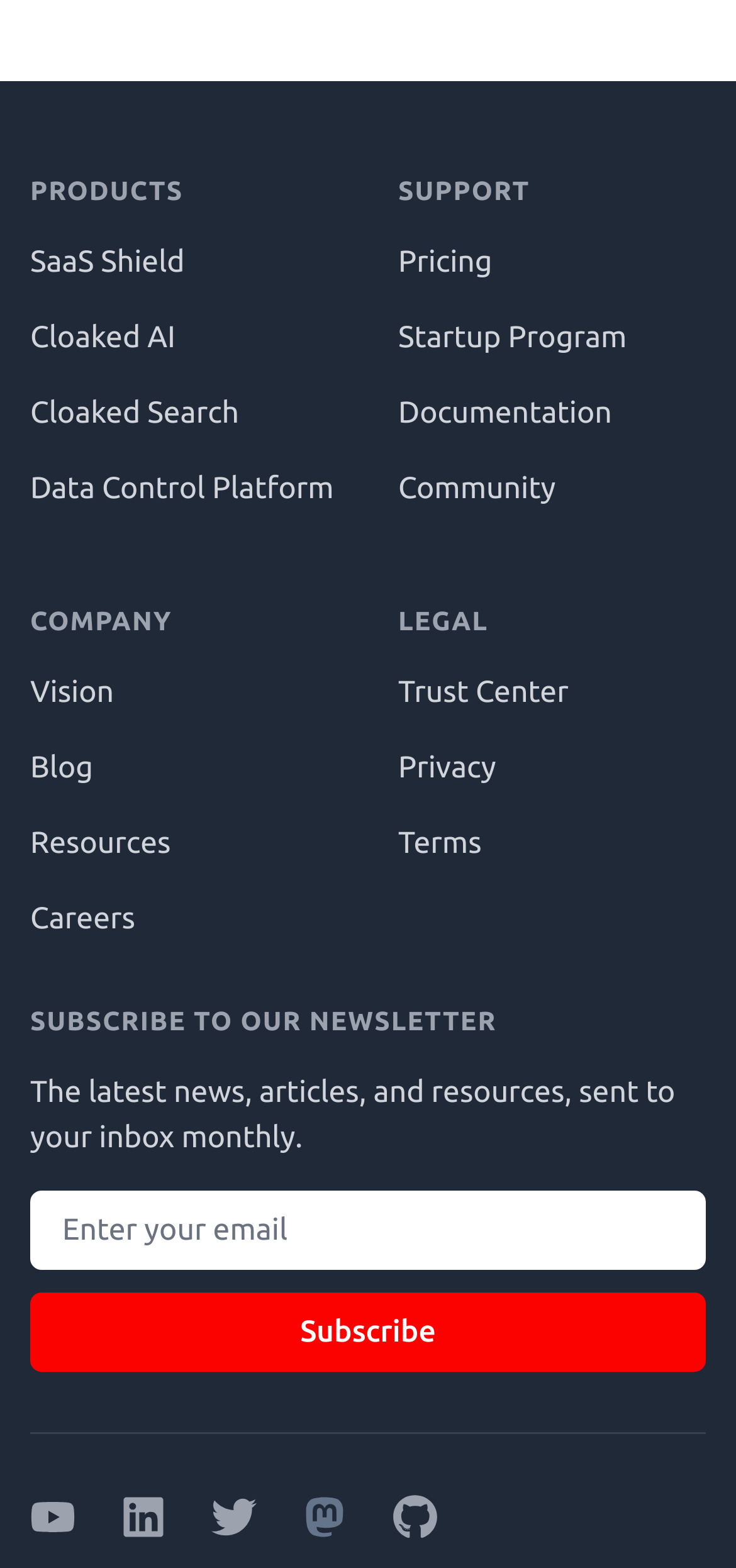Please determine the bounding box coordinates of the element's region to click in order to carry out the following instruction: "Check the Pricing". The coordinates should be four float numbers between 0 and 1, i.e., [left, top, right, bottom].

[0.541, 0.157, 0.669, 0.178]